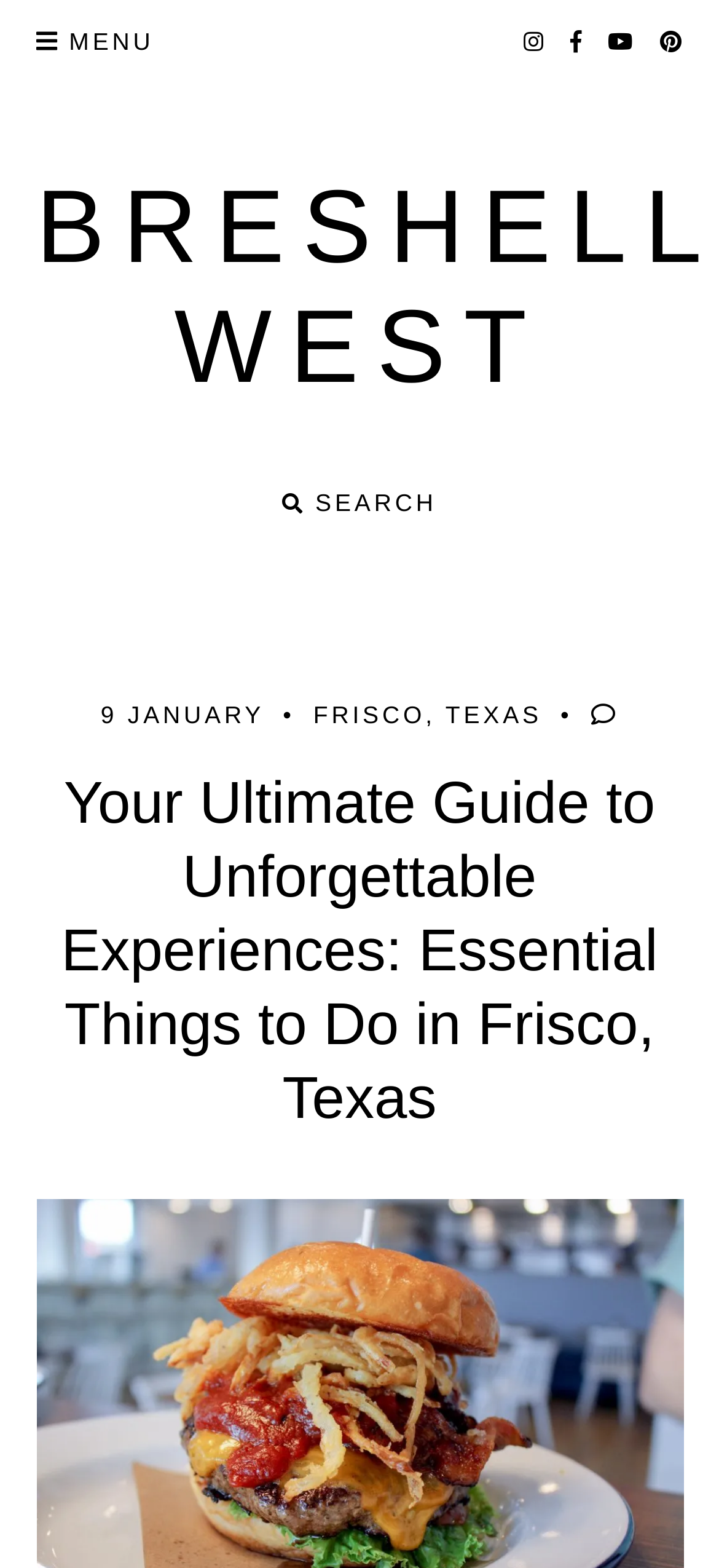Find the bounding box coordinates for the UI element that matches this description: "Menu".

[0.05, 0.018, 0.214, 0.035]